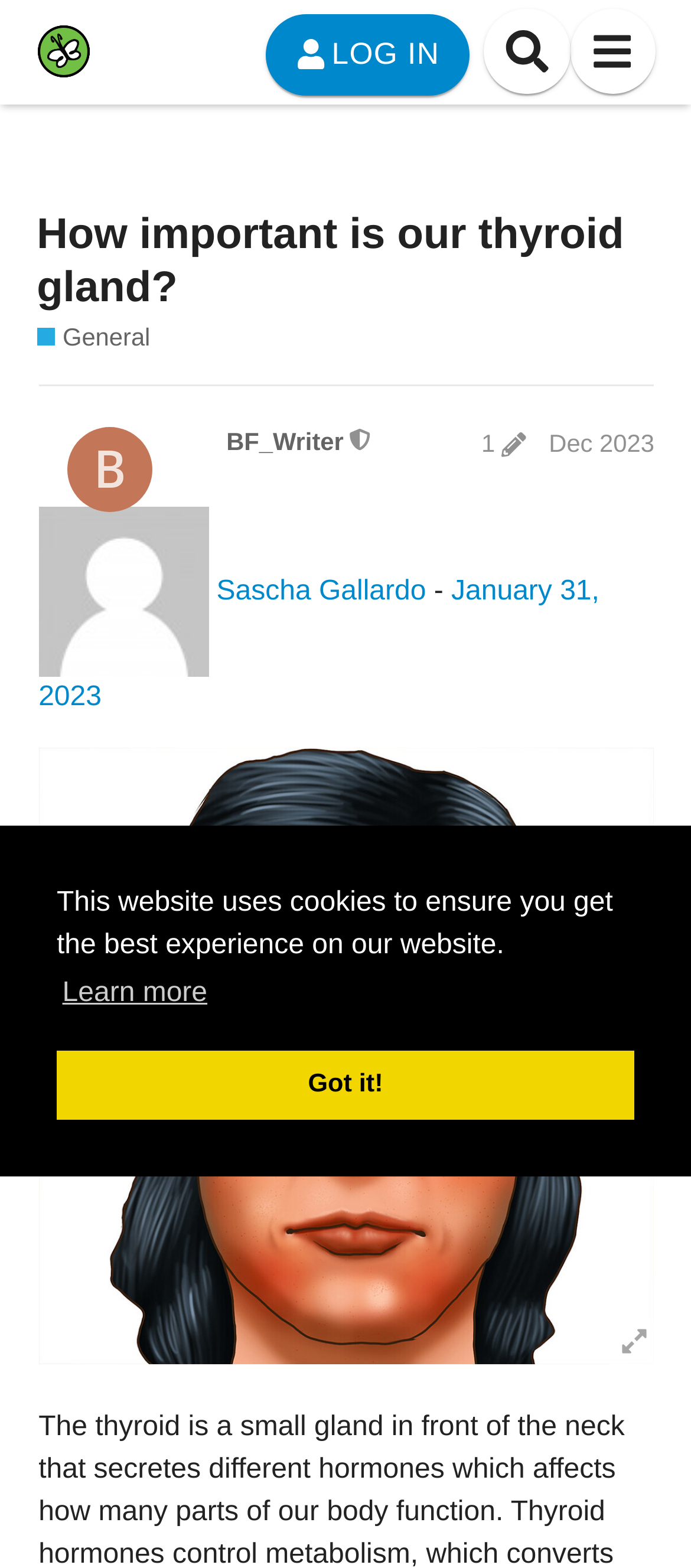Describe all the key features of the webpage in detail.

The webpage is about the importance of the thyroid gland, with a focus on living with Graves' disease. At the top of the page, there is a cookie consent dialog with a message explaining the use of cookies on the website. Below this, there is a header section with links to "Living With Graves Disease" and a logo, as well as buttons for logging in, searching, and accessing a menu.

The main content of the page is headed by a title "How important is our thyroid gland?" which is also a link. Below this, there is a link to a general discussion forum about issues related to Graves' disease. The page also features a navigation section with topic progress indicators, showing the user's progress through the discussion.

The main article is written by a user named Sascha Gallardo, who is identified as a moderator, and was posted on January 31, 2023. The article text is not explicitly mentioned in the accessibility tree, but it likely discusses the importance of the thyroid gland and its effects on the body. There is also a link to edit the post's history and a timestamp indicating when the post was made.